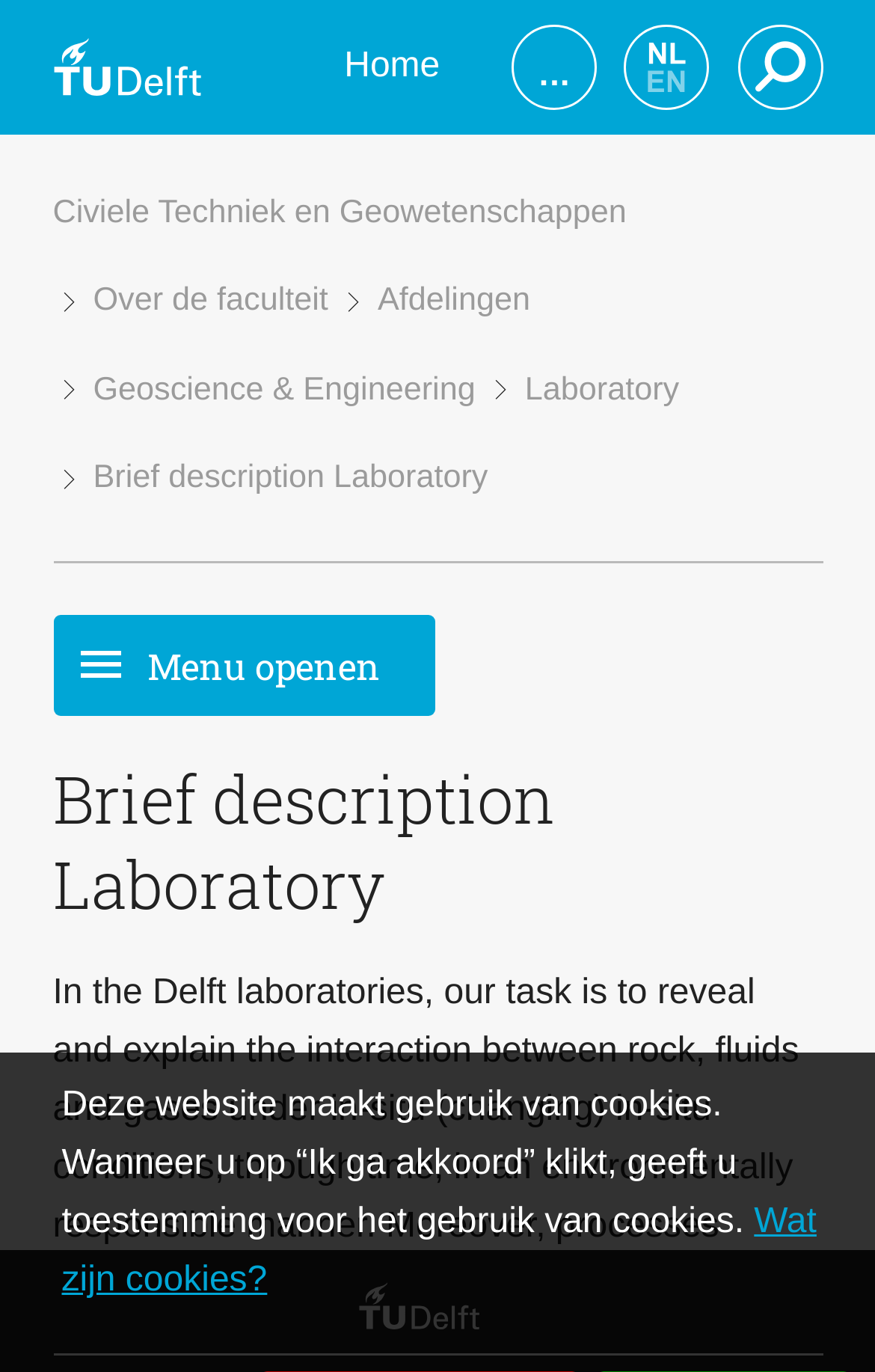Respond to the question below with a single word or phrase: What is the language switch option?

English